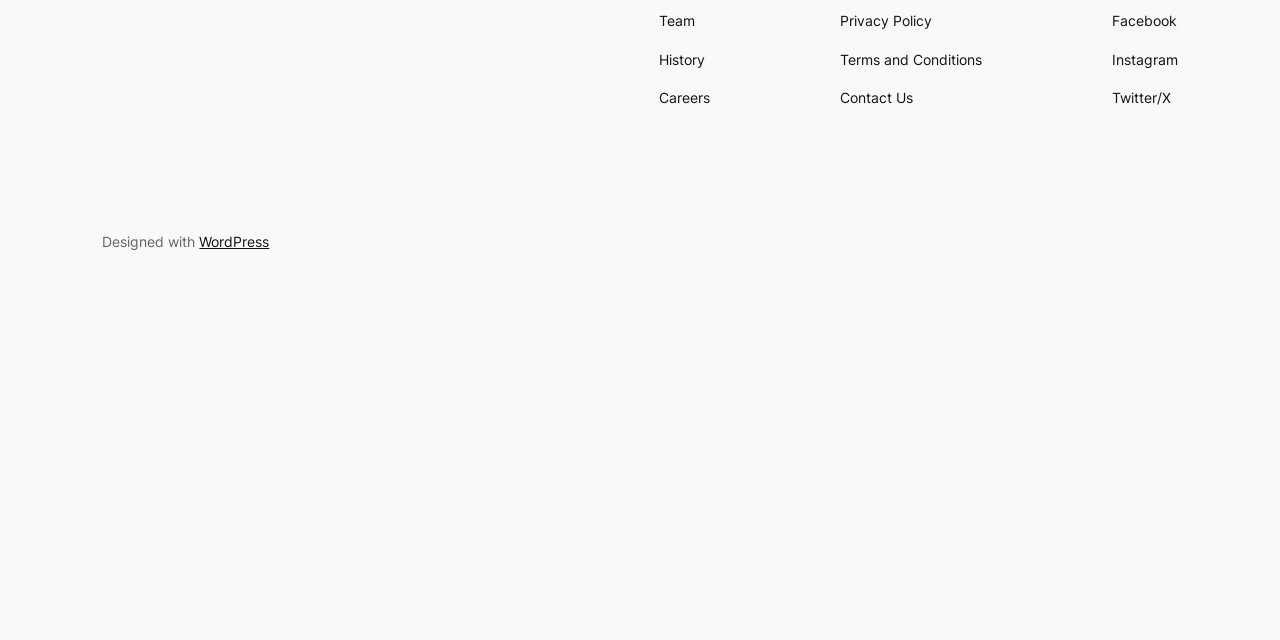Determine the bounding box of the UI element mentioned here: "Contact Us". The coordinates must be in the format [left, top, right, bottom] with values ranging from 0 to 1.

[0.656, 0.136, 0.713, 0.171]